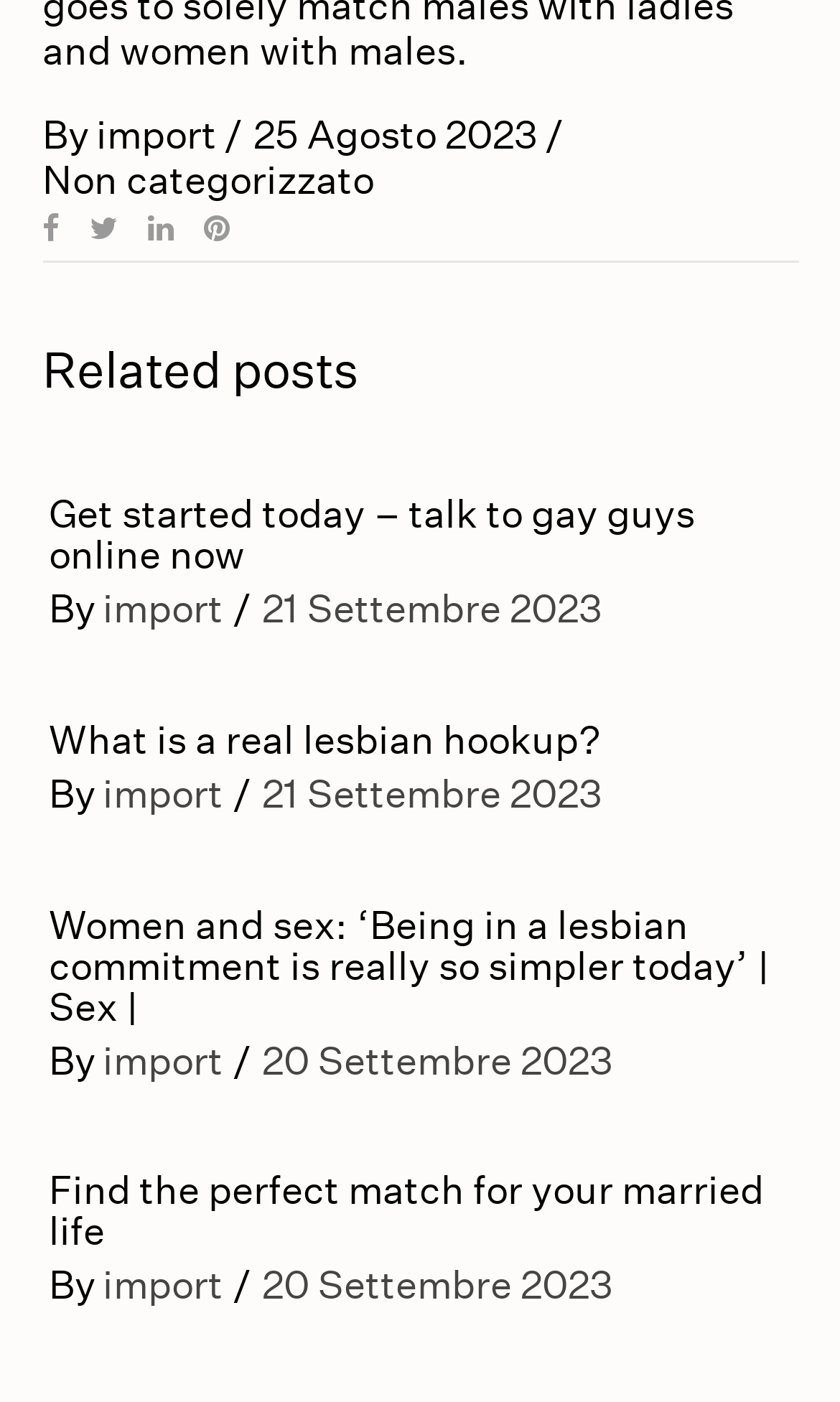Please identify the bounding box coordinates of the region to click in order to complete the given instruction: "View related posts". The coordinates should be four float numbers between 0 and 1, i.e., [left, top, right, bottom].

[0.05, 0.246, 0.95, 0.283]